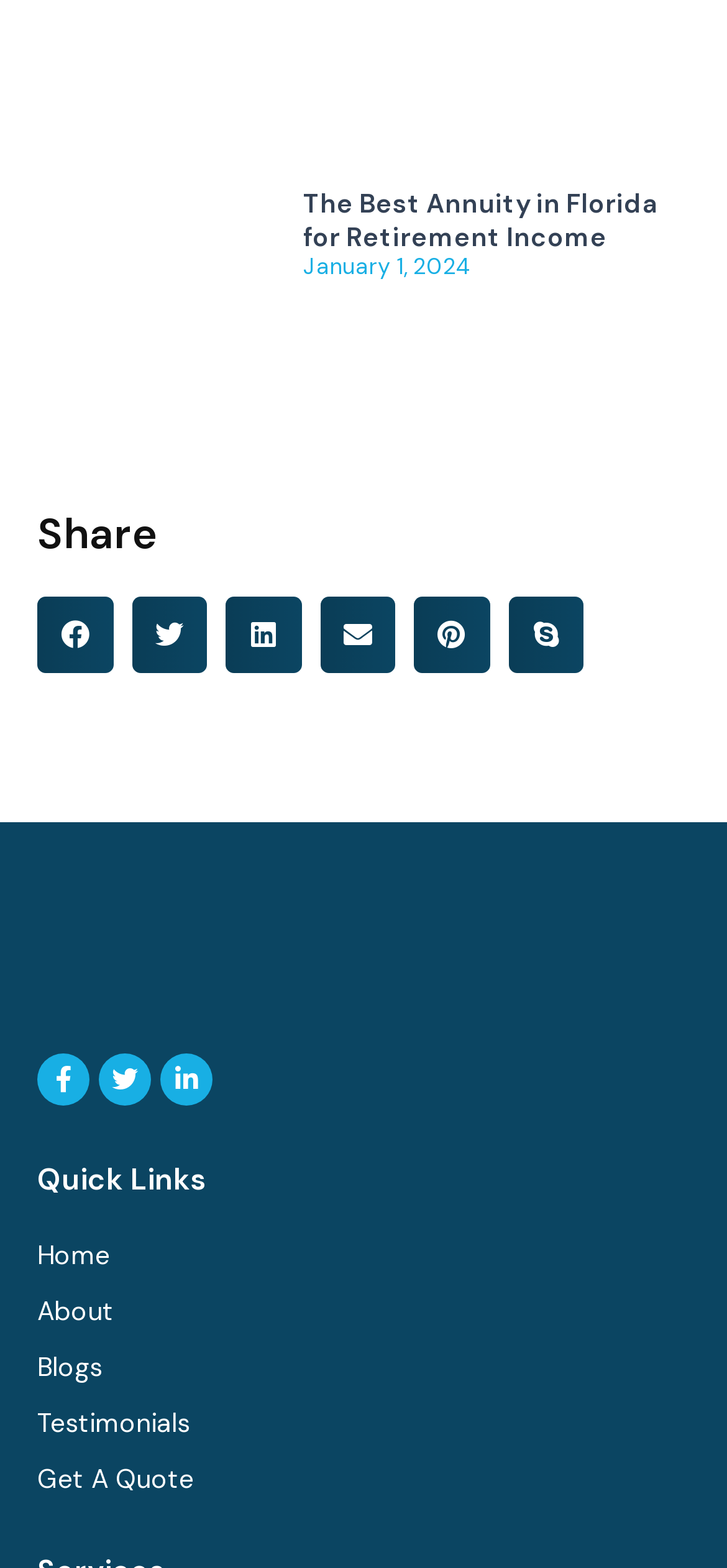Given the element description aria-label="Share on skype", identify the bounding box coordinates for the UI element on the webpage screenshot. The format should be (top-left x, top-left y, bottom-right x, bottom-right y), with values between 0 and 1.

[0.699, 0.381, 0.803, 0.429]